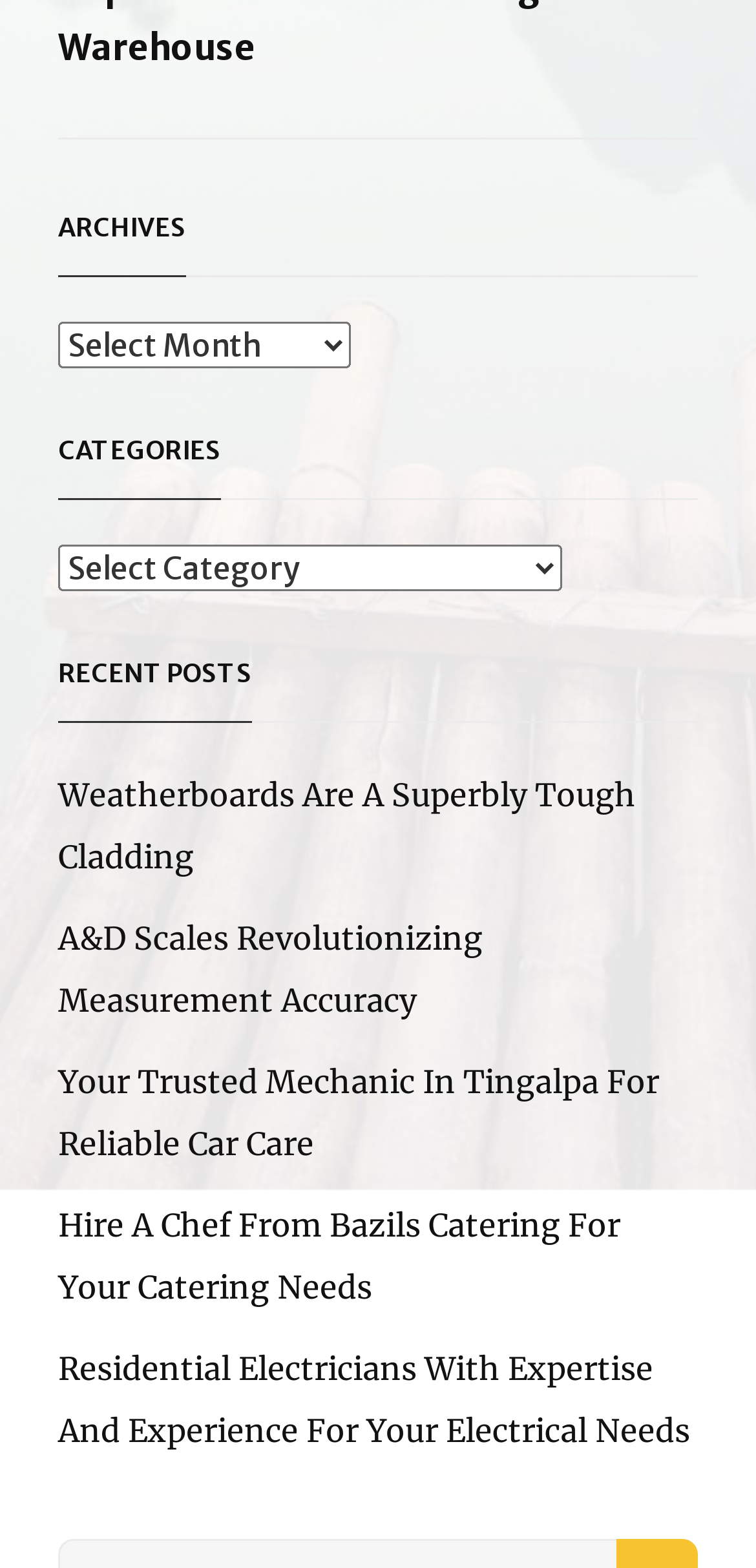Give a one-word or short phrase answer to the question: 
How many recent posts are listed?

5